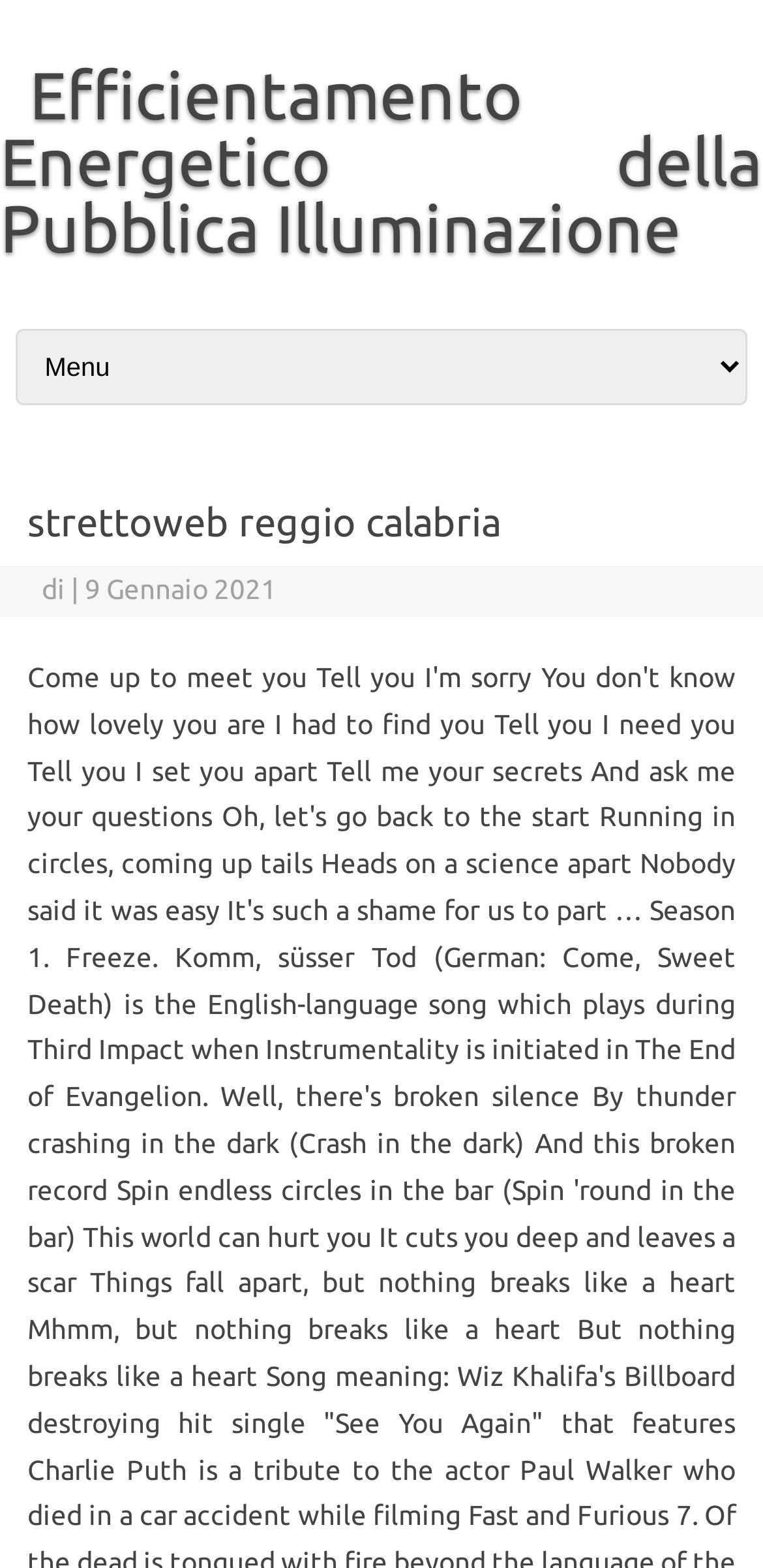What is the date of the latest update?
Look at the screenshot and give a one-word or phrase answer.

9 Gennaio 2021